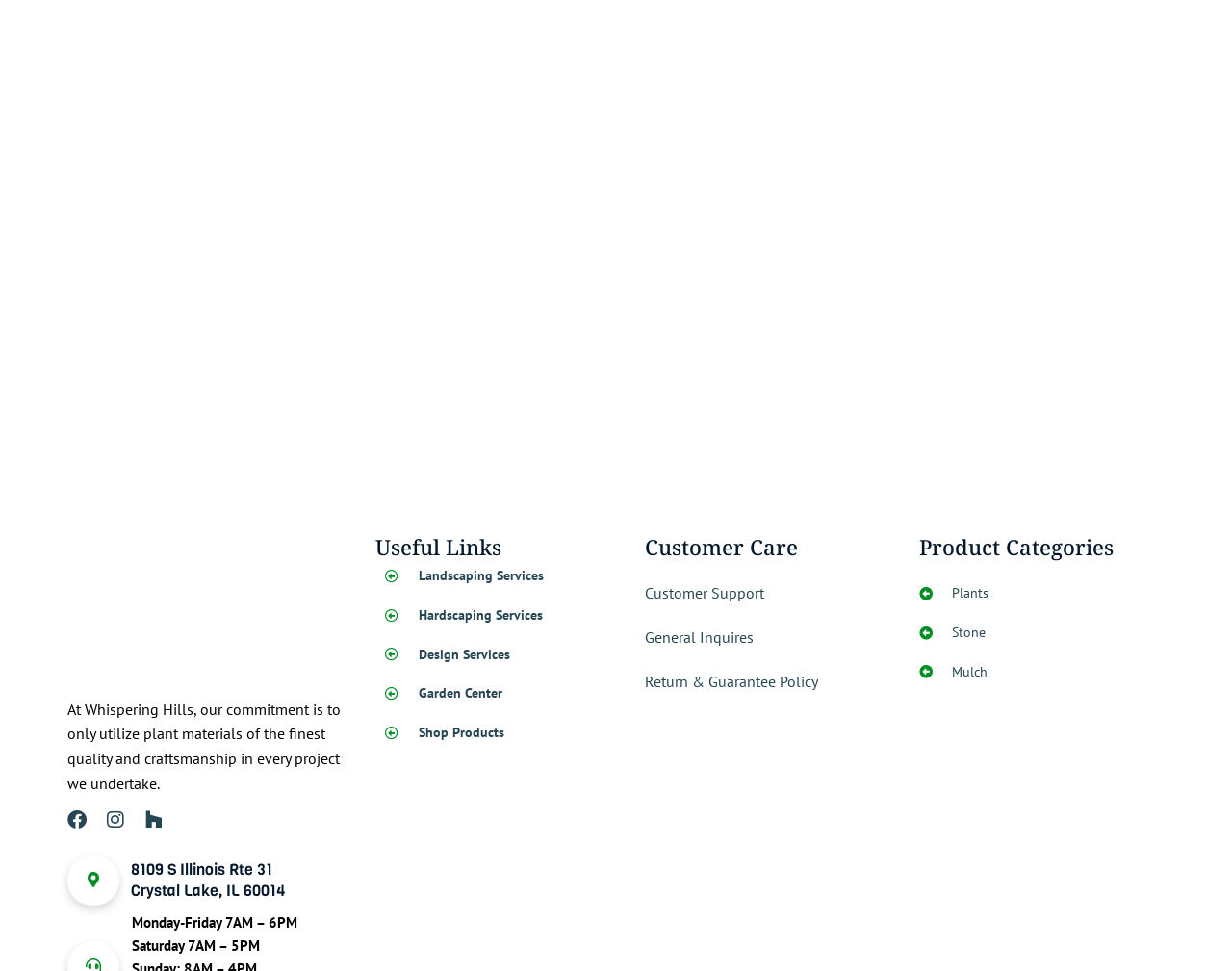What are the business hours on Saturday?
Provide a concise answer using a single word or phrase based on the image.

7AM – 5PM